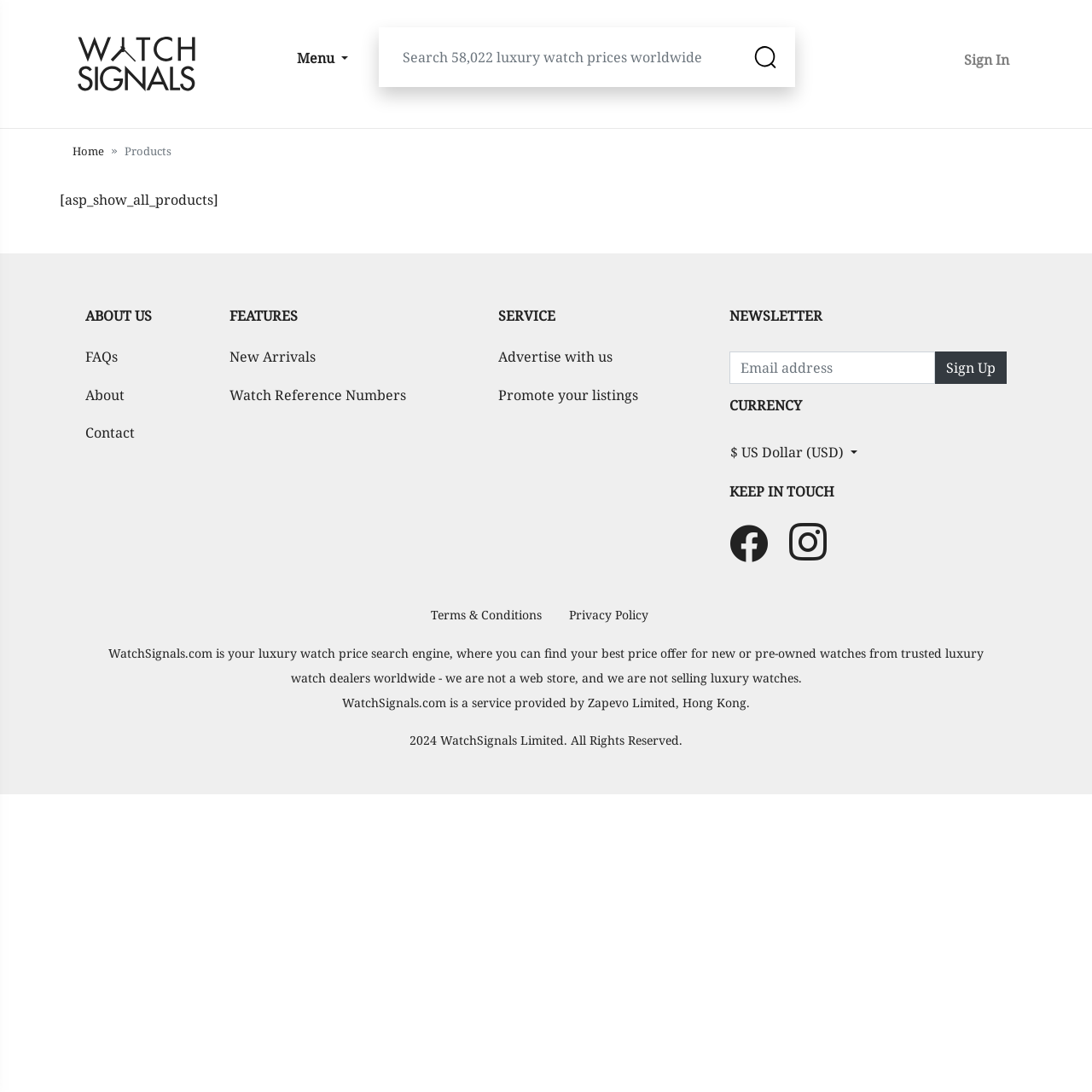Please provide the bounding box coordinates for the element that needs to be clicked to perform the instruction: "Go to the FAQs page". The coordinates must consist of four float numbers between 0 and 1, formatted as [left, top, right, bottom].

[0.078, 0.309, 0.139, 0.344]